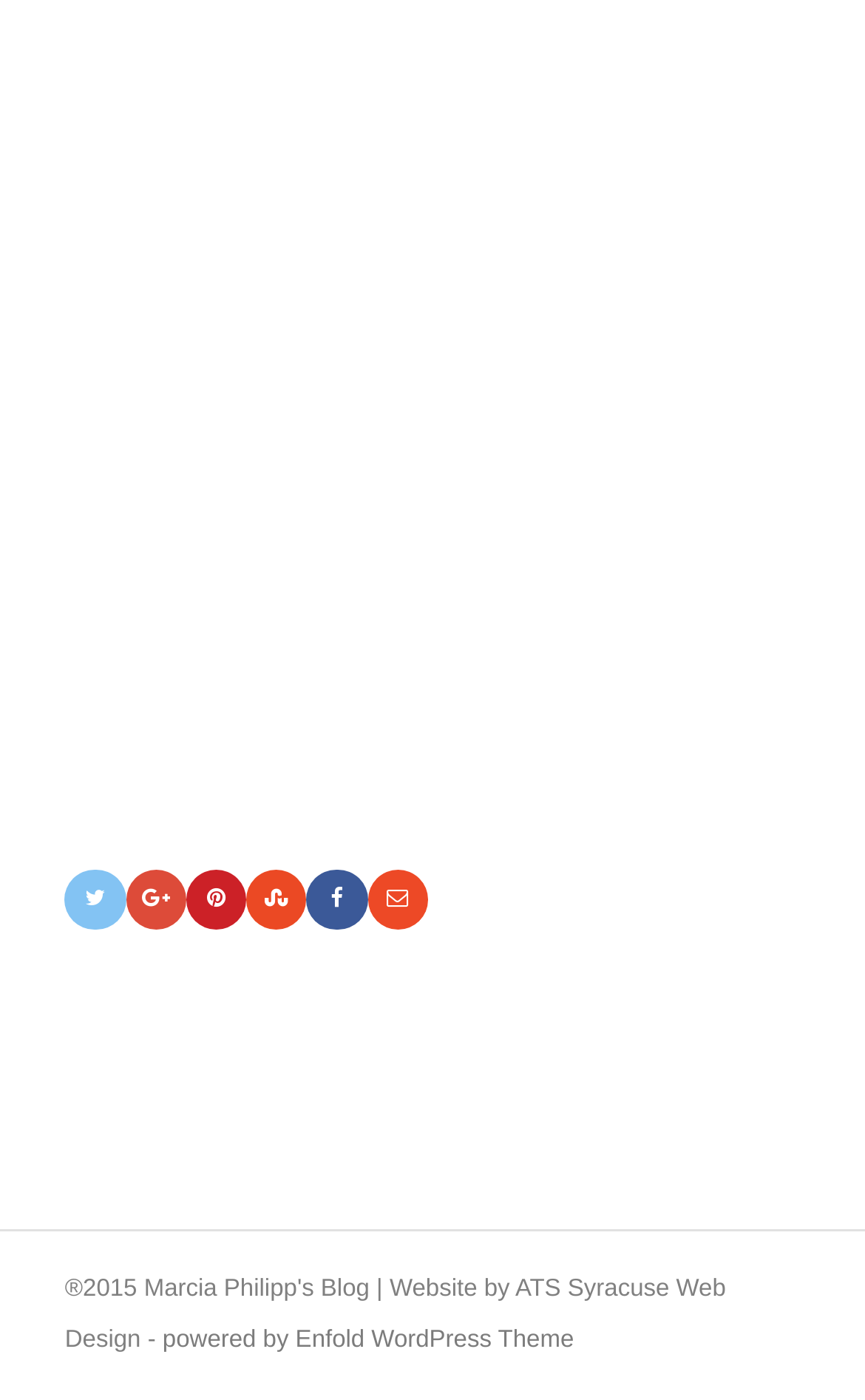Determine the bounding box for the described UI element: "®2015 Marcia Philipp's Blog".

[0.075, 0.911, 0.427, 0.93]